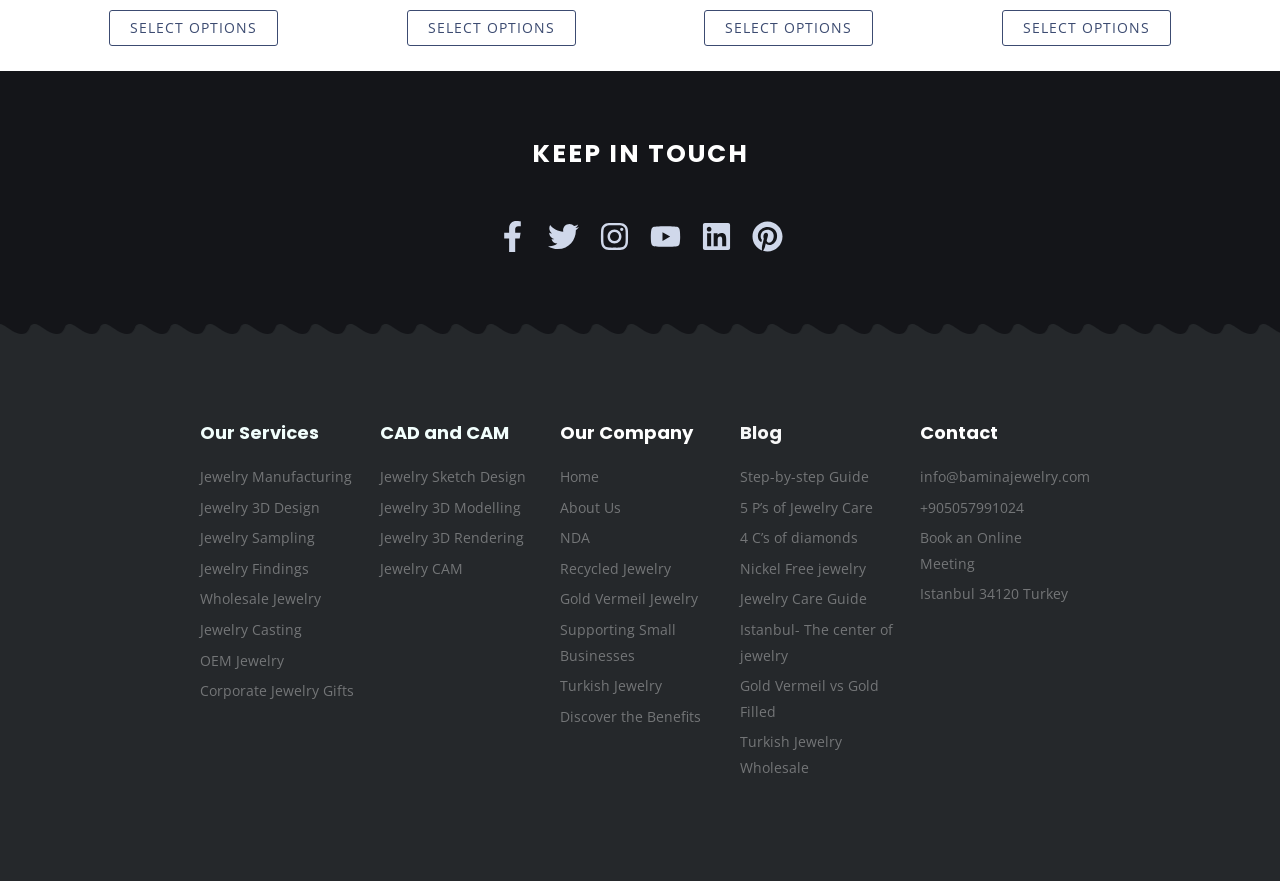Give the bounding box coordinates for this UI element: "Select options". The coordinates should be four float numbers between 0 and 1, arranged as [left, top, right, bottom].

[0.783, 0.012, 0.915, 0.053]